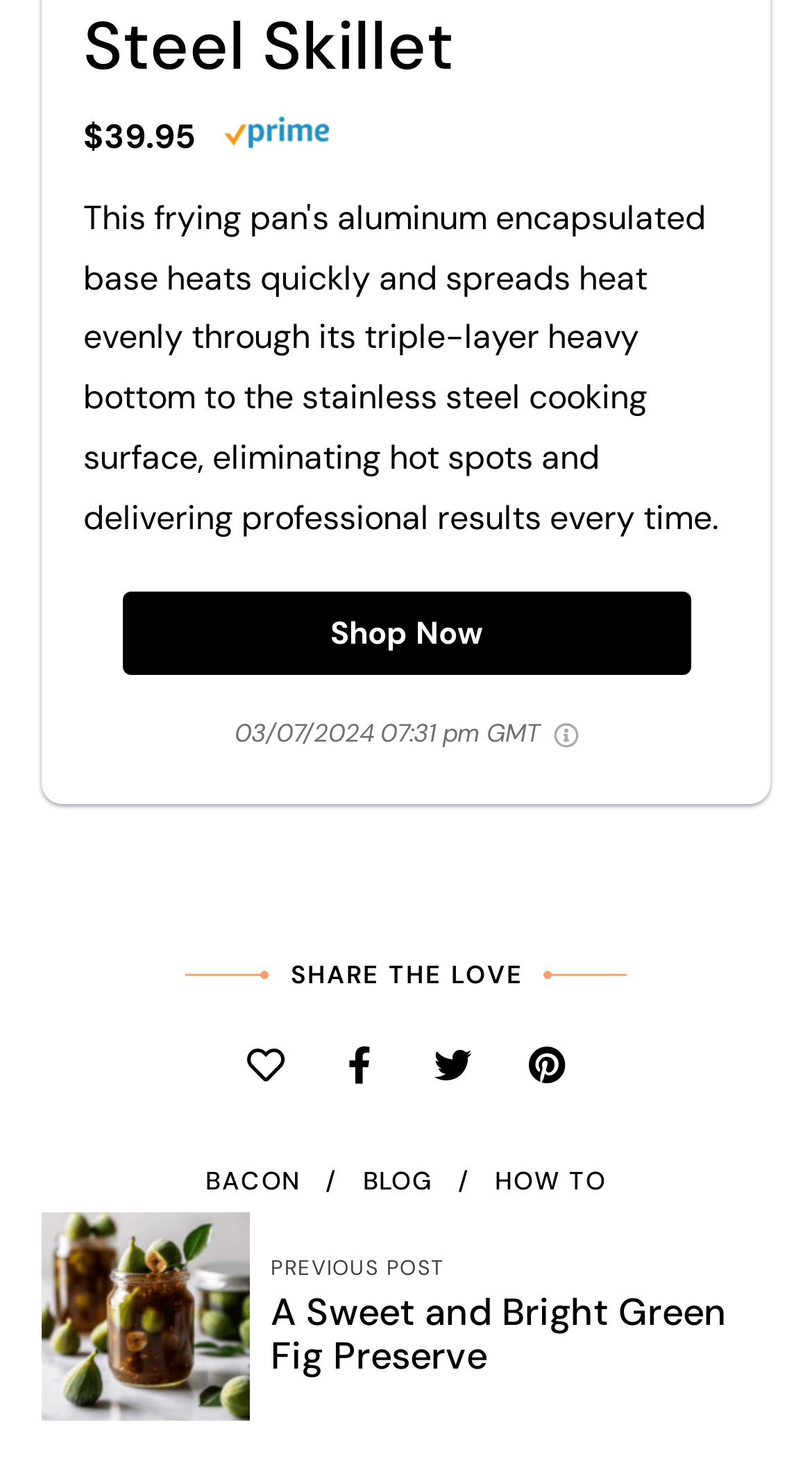Please find the bounding box coordinates for the clickable element needed to perform this instruction: "Click on Shop Now".

[0.15, 0.399, 0.85, 0.456]